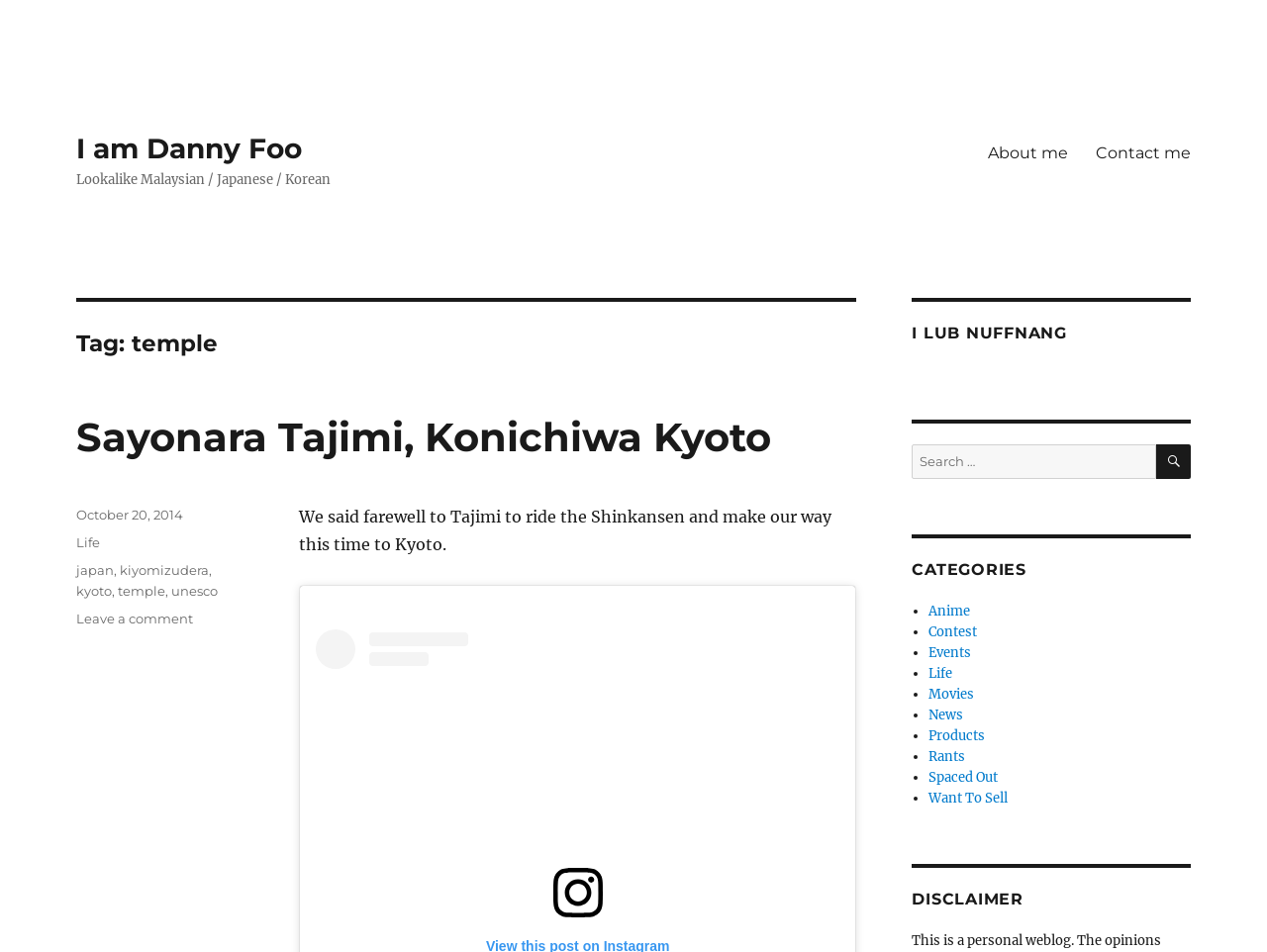How many categories are listed?
Answer the question with a detailed and thorough explanation.

The categories are listed in the right-hand sidebar of the webpage, under the heading 'CATEGORIES'. There are 12 categories listed, including 'Anime', 'Contest', 'Events', and so on.